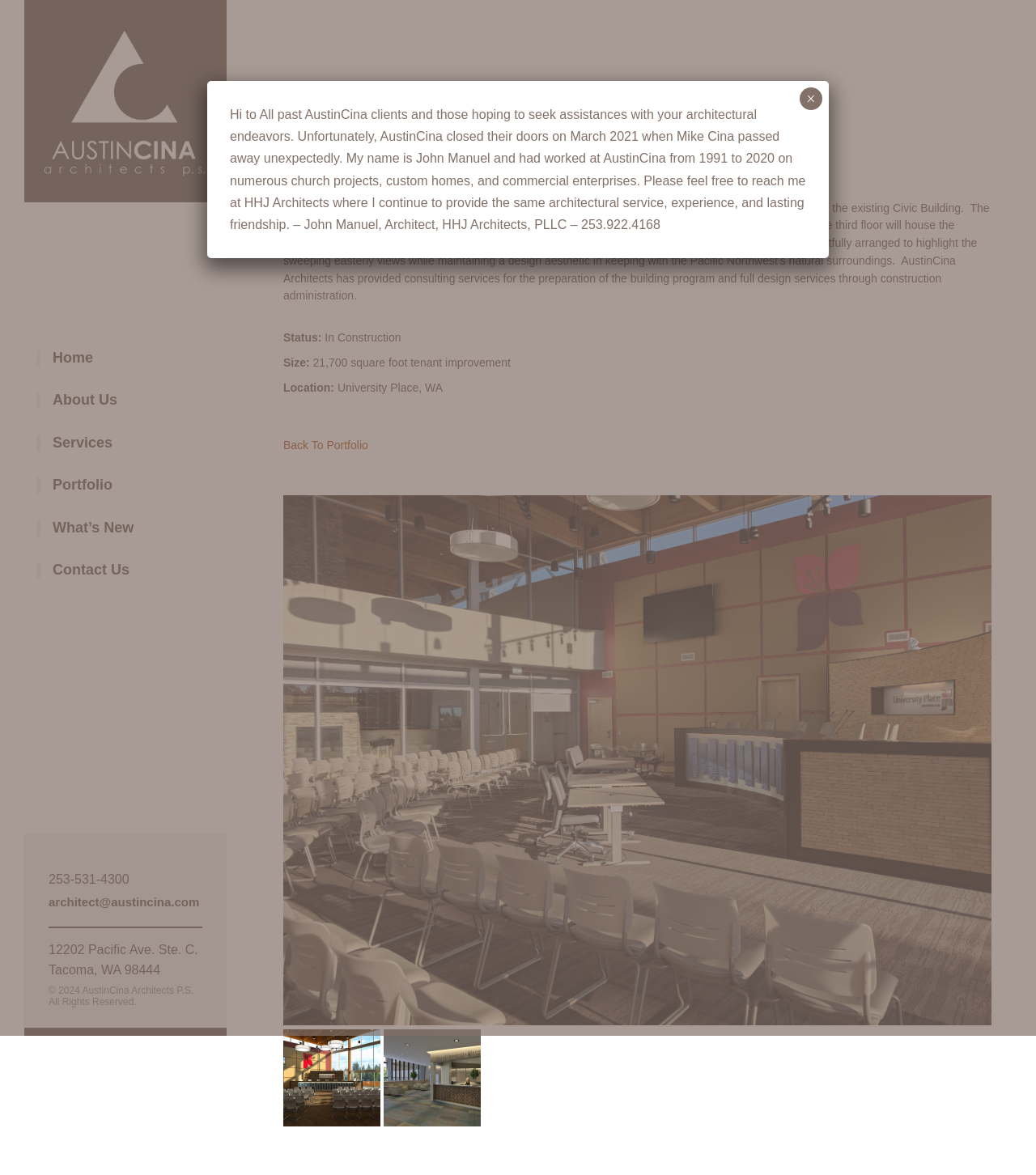What is the size of the City of University Place City Hall project?
Please provide an in-depth and detailed response to the question.

I found the size of the project by looking at the project description section on the webpage, where it is listed as 'Size: 21,700 square foot tenant improvement'.